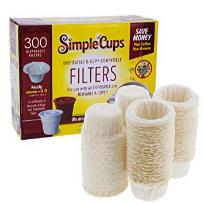Elaborate on all the elements present in the image.

The image showcases a package of "Simple Cups" disposable filters designed for use with Keurig brewers. The box prominently displays the notion of 300 filters, promoting convenience and cost-saving benefits for coffee enthusiasts. Accompanying the box are several filters arranged in front, highlighting their unique design, which ensures optimal brewing. Ideal for maintaining the freshness and flavor of coffee, these filters are a practical addition for anyone looking to enhance their brewing experience with Keurig machines.